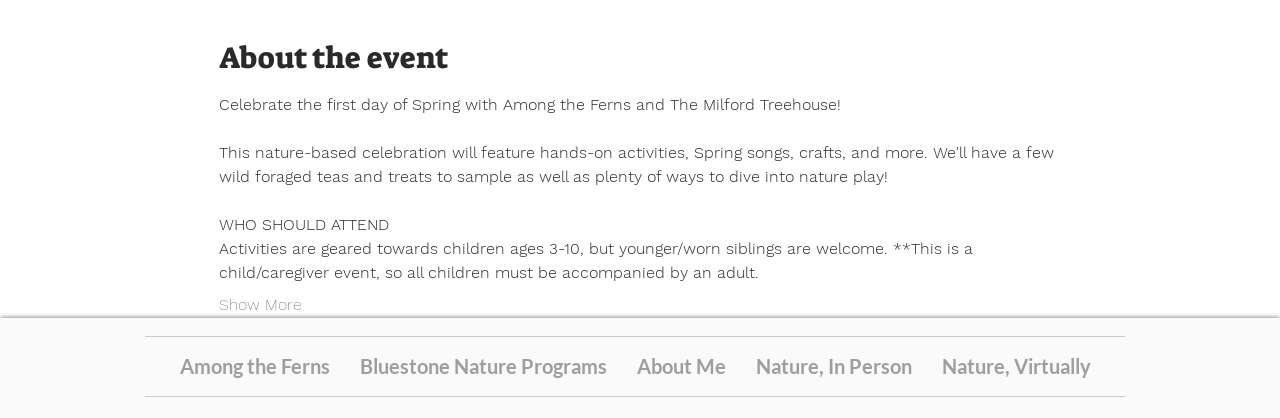What is the event celebrating?
Please utilize the information in the image to give a detailed response to the question.

The webpage mentions 'Celebrate the first day of Spring with Among the Ferns and The Milford Treehouse!' which indicates that the event is celebrating the first day of Spring.